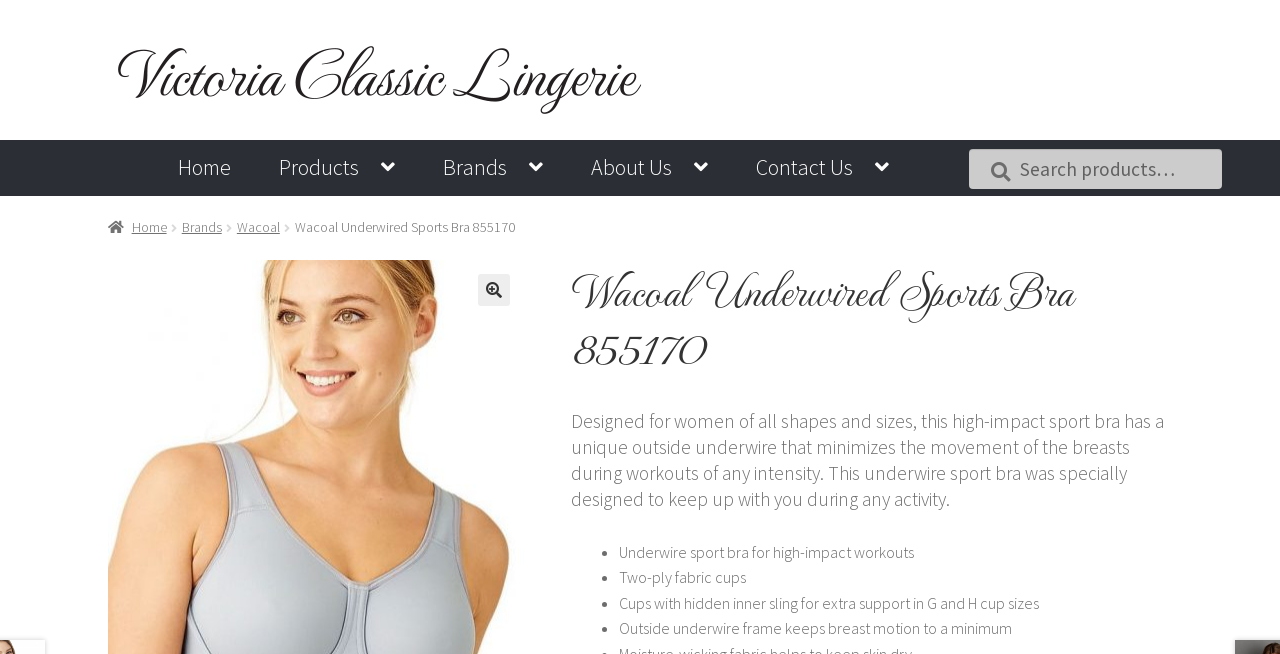Offer a comprehensive description of the webpage’s content and structure.

The webpage is about a specific product, Wacoal Underwired Sports Bra Style 855170, on an e-commerce website called Victoria Classic Lingerie. At the top left corner, there are two links, "Skip to navigation" and "Skip to content", followed by a link to the website's homepage, "Victoria Classic Lingerie", which is accompanied by a logo image. 

Below these links, there is a primary navigation menu with five links: "Home", "Products", "Brands", "About Us", and "Contact Us". To the right of the navigation menu, there is a search bar with a search button and a label "Search for:". 

Further down, there is a breadcrumbs navigation menu showing the path from the homepage to the current product page. The breadcrumbs menu consists of four links: "Home", "Brands", "Wacoal", and the current product page. 

The main content of the page is dedicated to the product description. There is a large image of the product, followed by a heading with the product name. Below the heading, there is a detailed product description, which explains the features and benefits of the sports bra. The description is divided into several paragraphs, with bullet points highlighting the key features, such as underwire sport bra for high-impact workouts, two-ply fabric cups, and outside underwire frame that keeps breast motion to a minimum.